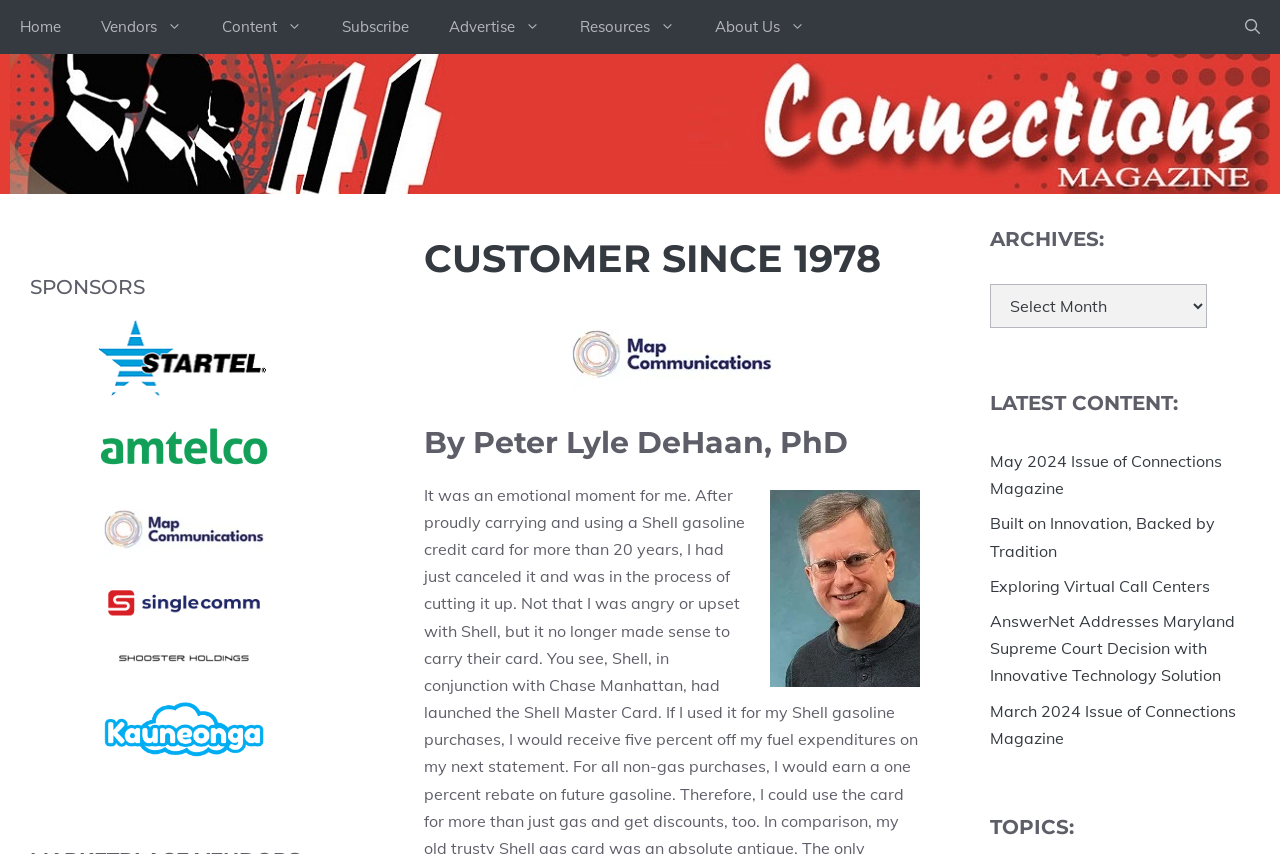Please pinpoint the bounding box coordinates for the region I should click to adhere to this instruction: "Visit the Map Communications website".

[0.447, 0.438, 0.603, 0.462]